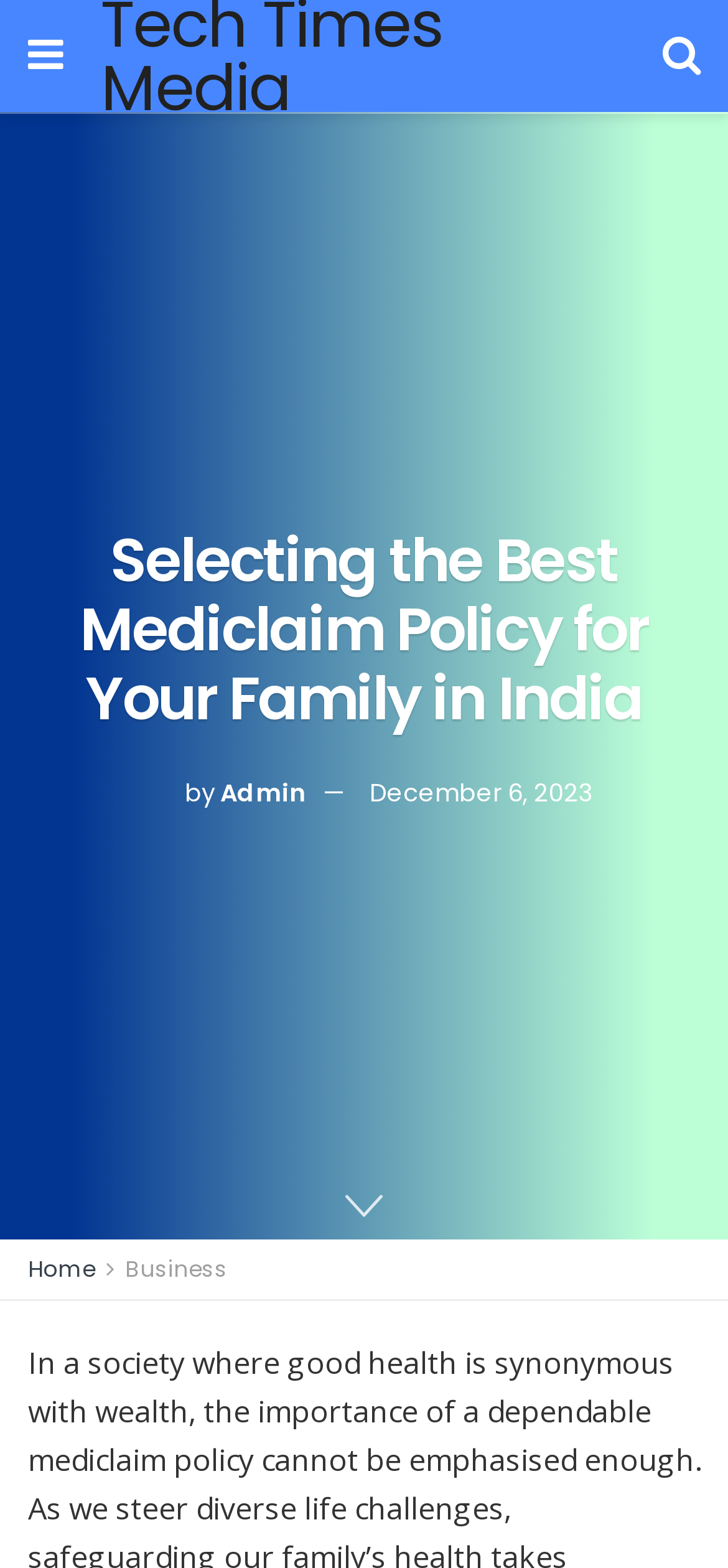What is the date of the current article?
Based on the screenshot, provide a one-word or short-phrase response.

December 6, 2023